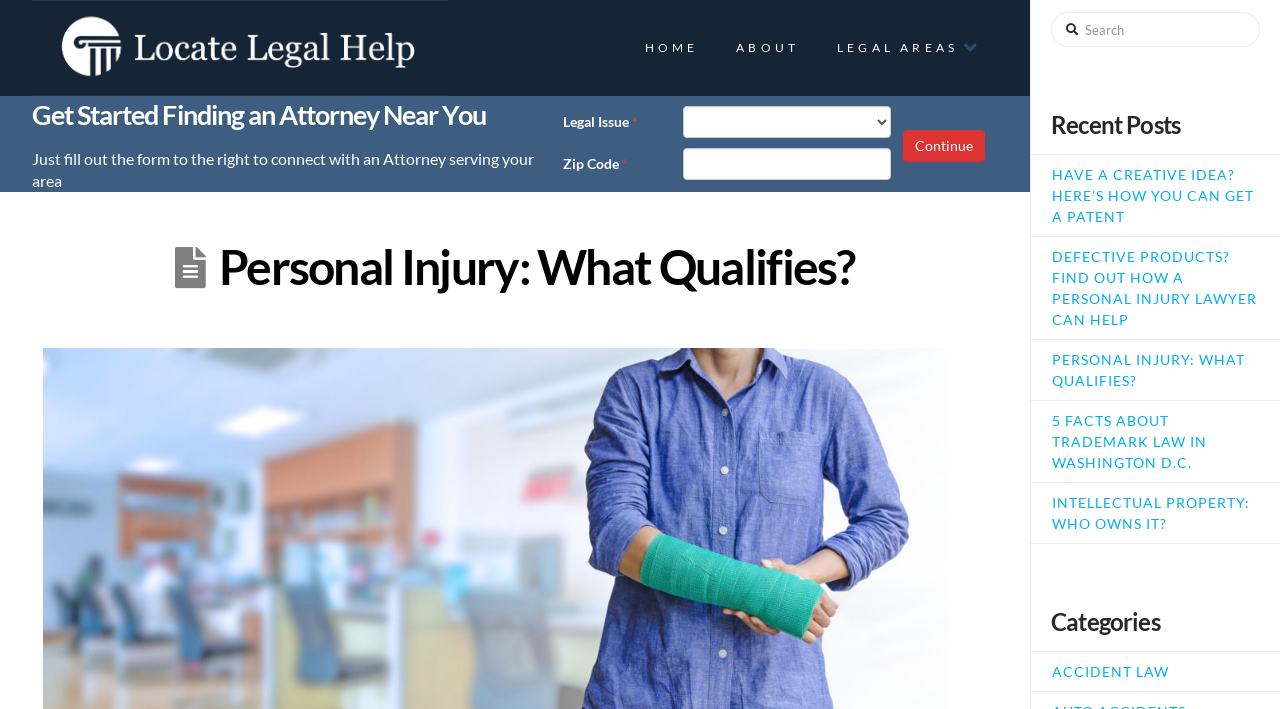What is required to fill in the 'Zip Code' field?
Based on the screenshot, answer the question with a single word or phrase.

A 5-digit number